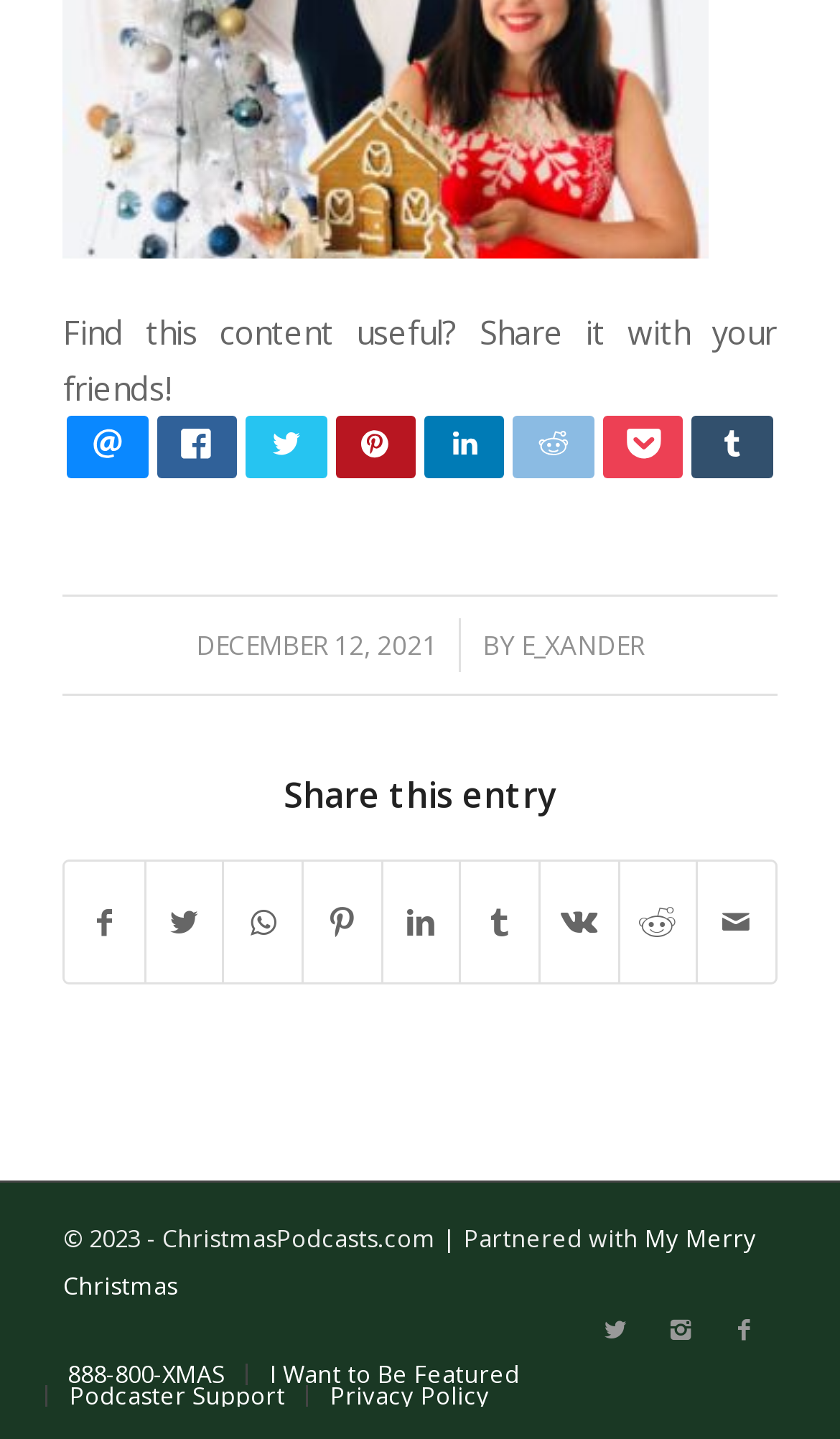Please provide the bounding box coordinates for the element that needs to be clicked to perform the following instruction: "Click on the 'Christmas Podding' link". The coordinates should be given as four float numbers between 0 and 1, i.e., [left, top, right, bottom].

[0.075, 0.155, 0.844, 0.185]